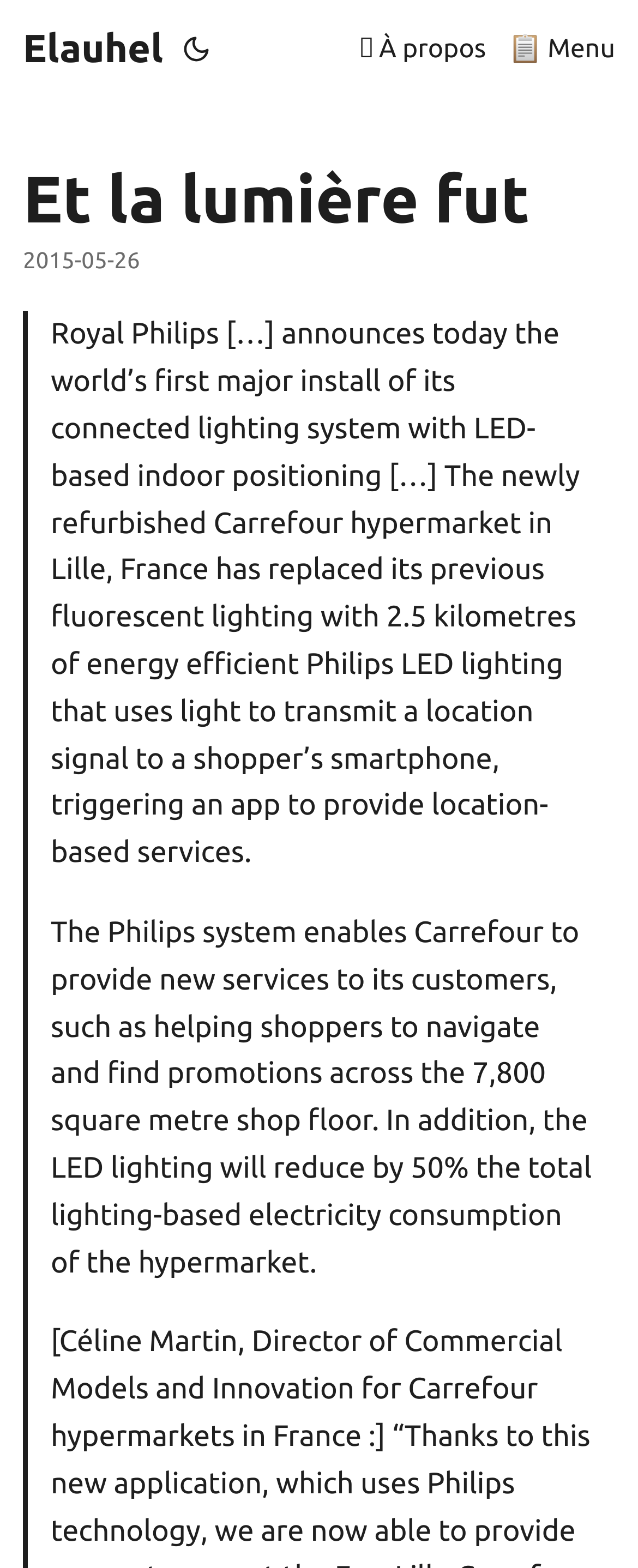Extract the bounding box coordinates for the UI element described as: "Elauhel".

[0.036, 0.0, 0.255, 0.063]